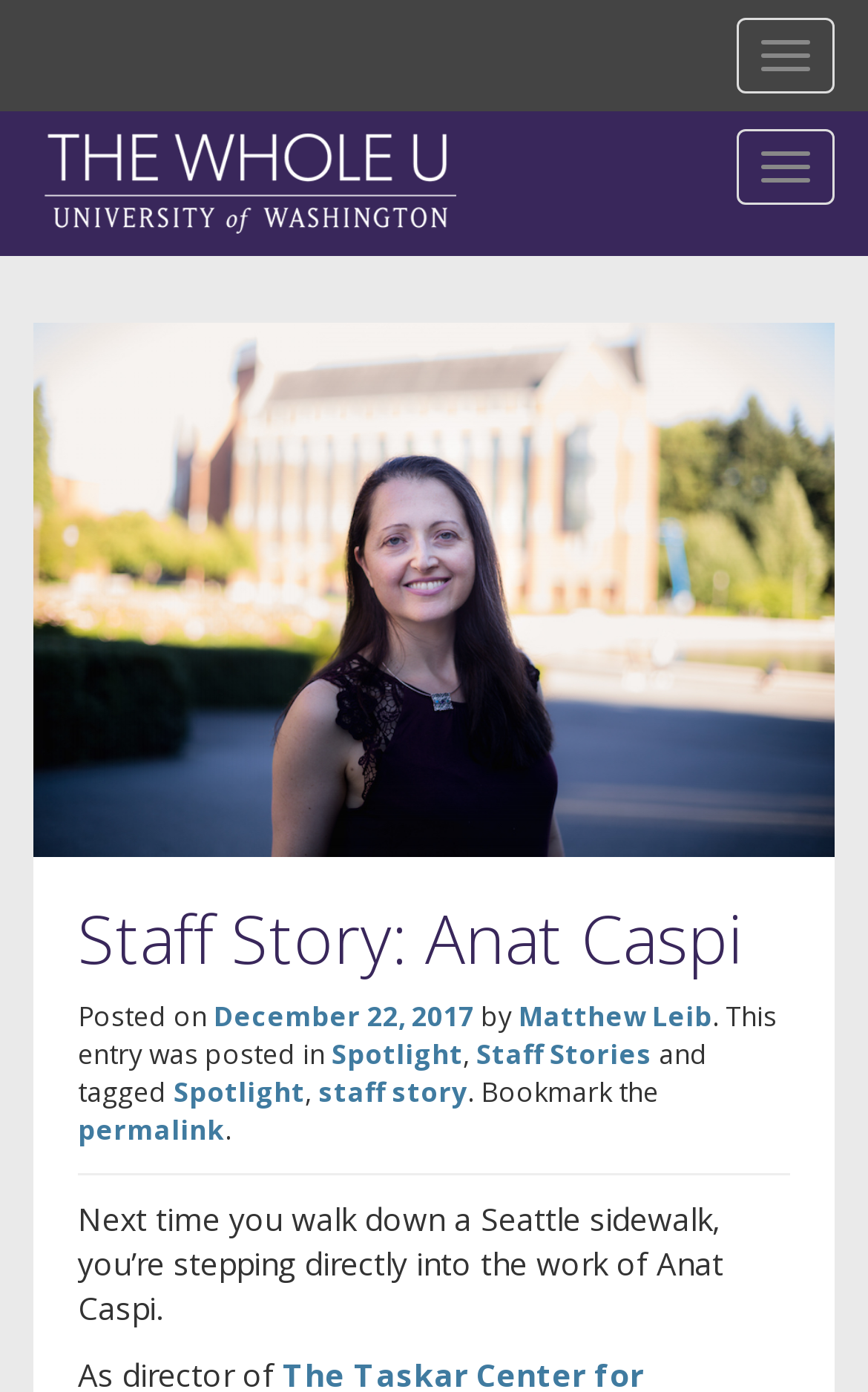Determine the bounding box coordinates of the region I should click to achieve the following instruction: "Check the post date". Ensure the bounding box coordinates are four float numbers between 0 and 1, i.e., [left, top, right, bottom].

[0.246, 0.716, 0.546, 0.744]